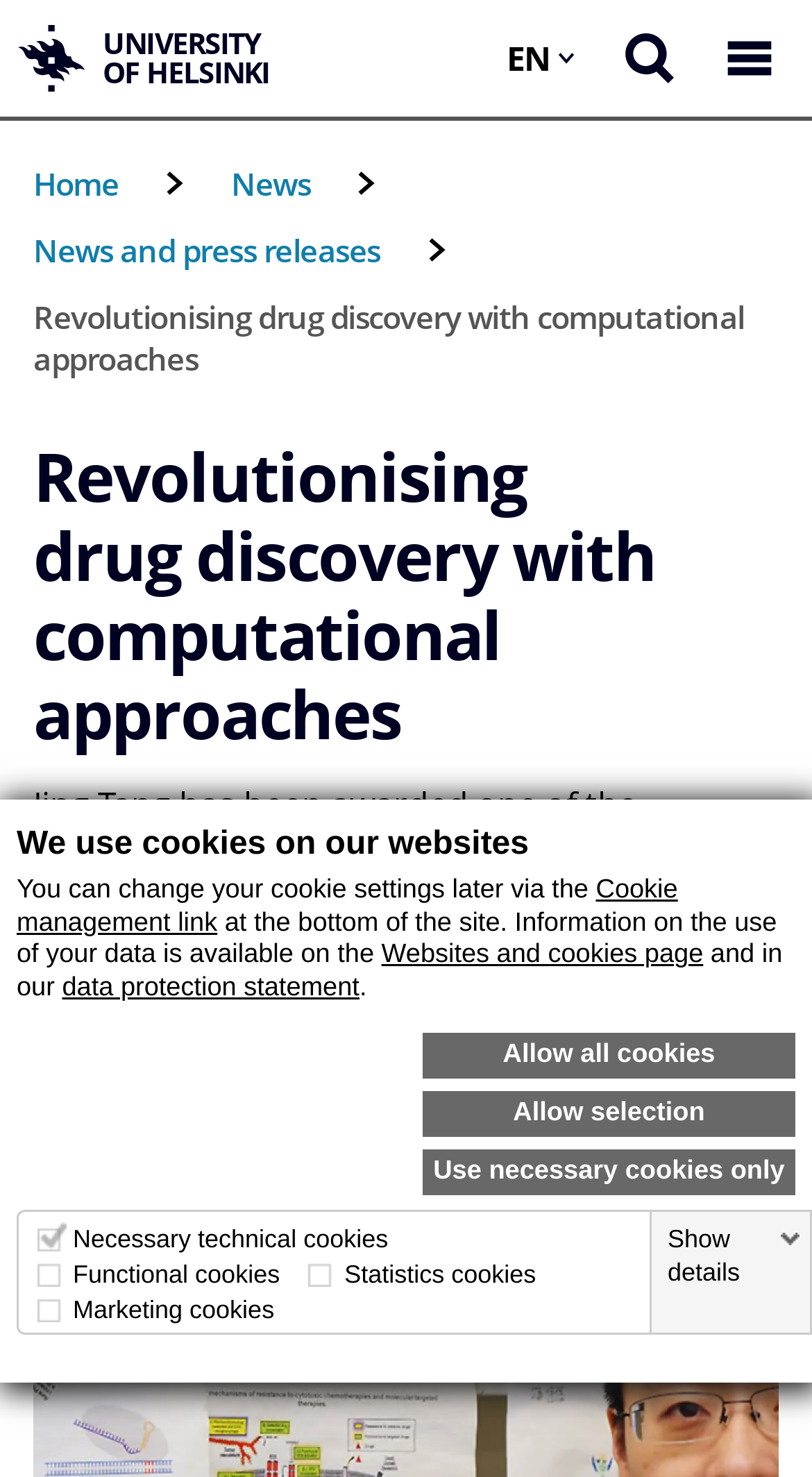Locate the bounding box coordinates of the element that needs to be clicked to carry out the instruction: "Go to the 'News and press releases' page". The coordinates should be given as four float numbers ranging from 0 to 1, i.e., [left, top, right, bottom].

[0.041, 0.155, 0.468, 0.183]